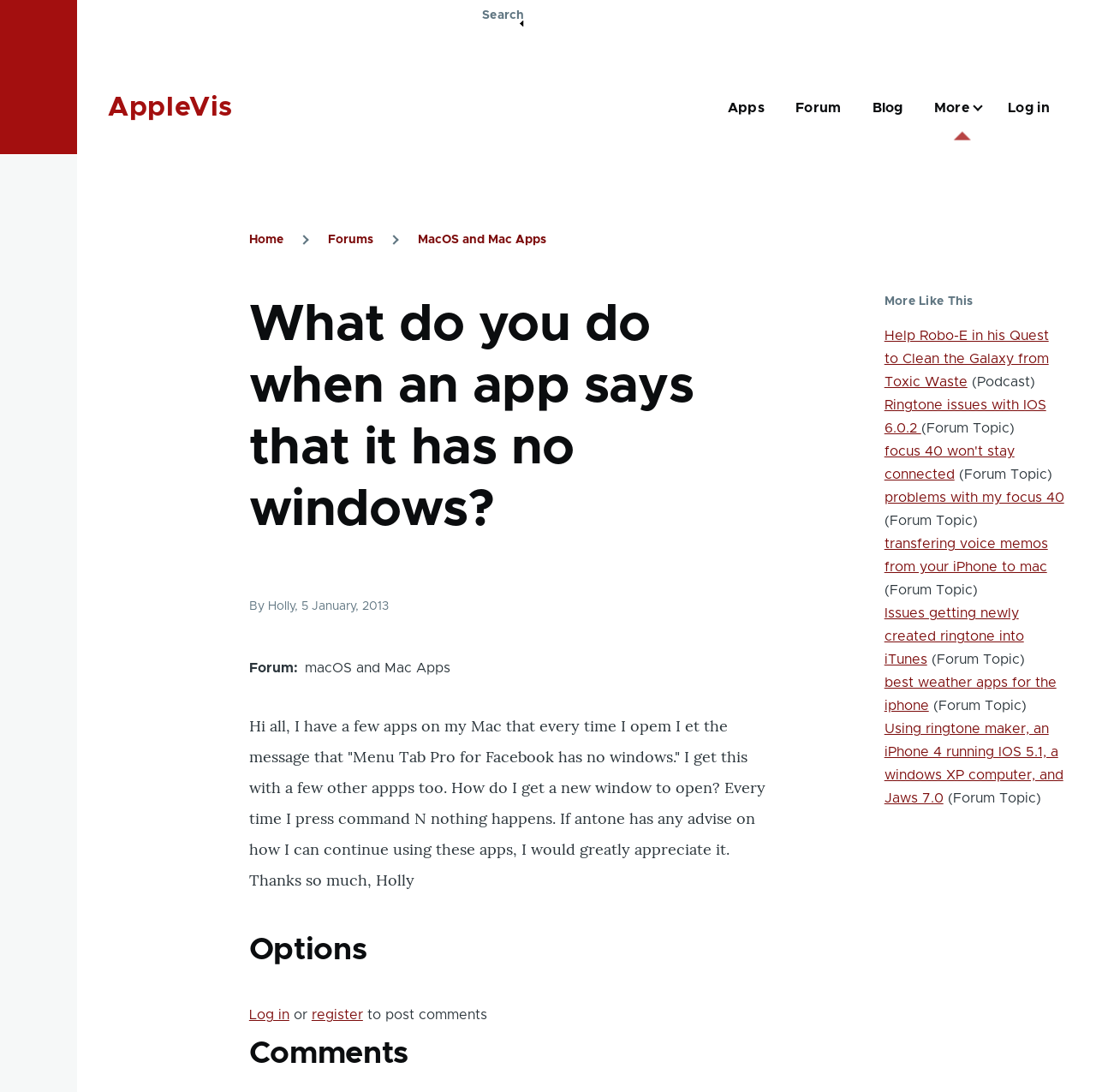Provide a thorough description of this webpage.

This webpage is a forum discussion page on AppleVis, a website focused on accessibility and technology for visually impaired individuals. At the top of the page, there is a link to "Skip to main content" and a switch to toggle the sticky header. Below this, there is a banner with a link to the AppleVis website.

The main navigation menu is located on the right side of the page, with links to "Apps", "Forum", "Blog", and more. Below this, there is a breadcrumb navigation menu showing the current page's location within the website's hierarchy.

The main content of the page is a forum discussion titled "What do you do when an app says that it has no windows?" posted by Holly on January 5, 2013. The post describes an issue with certain apps on a Mac displaying a "no windows" message and asks for advice on how to continue using these apps.

Below the post, there are options to log in or register to post comments. The comments section is empty. On the right side of the page, there is a section titled "More Like This" with links to related forum topics and podcast discussions.

Throughout the page, there are various links, headings, and static text elements, including navigation menus, breadcrumbs, and forum post content. The overall layout is organized, with clear headings and concise text, making it easy to navigate and read.